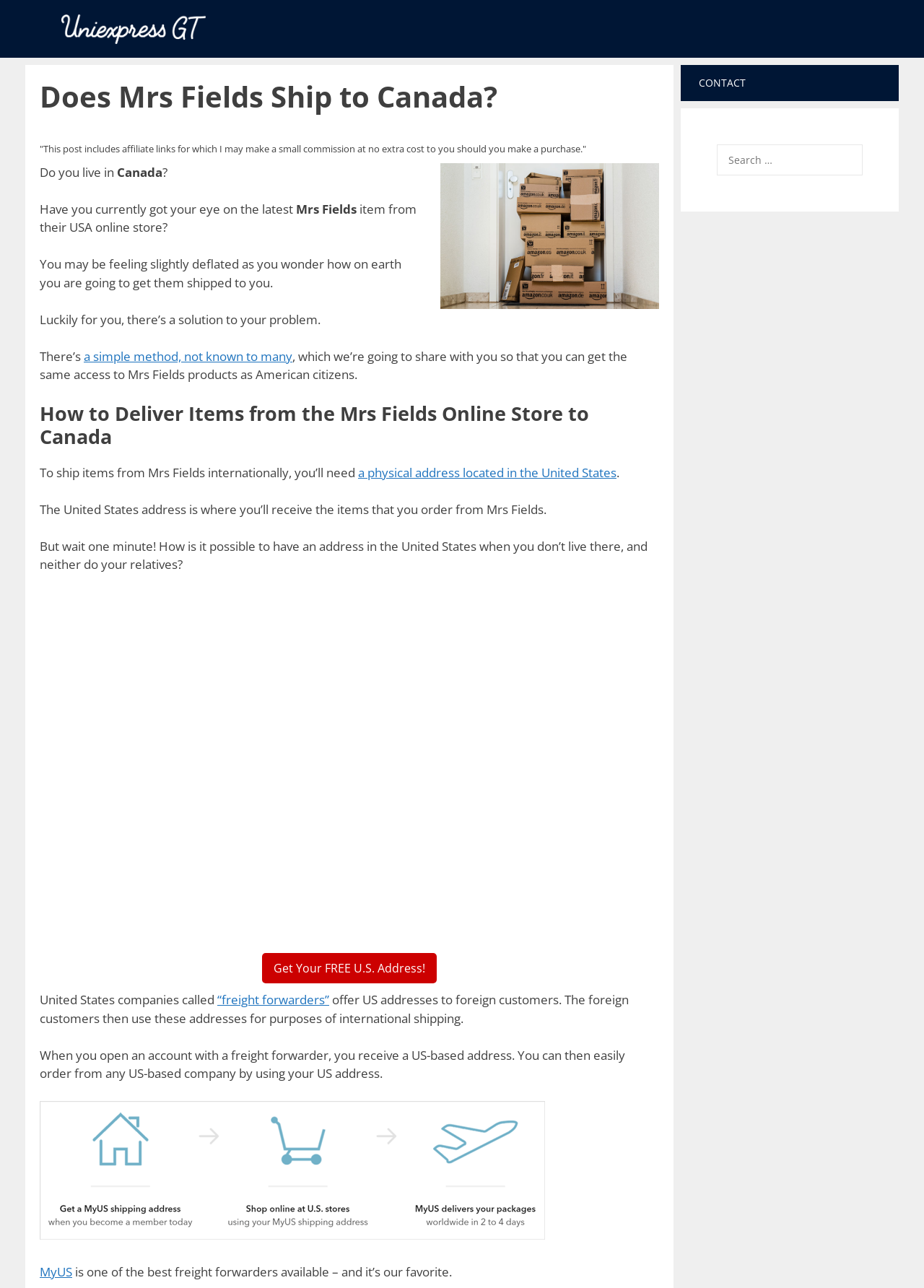Locate the headline of the webpage and generate its content.

Does Mrs Fields Ship to Canada?